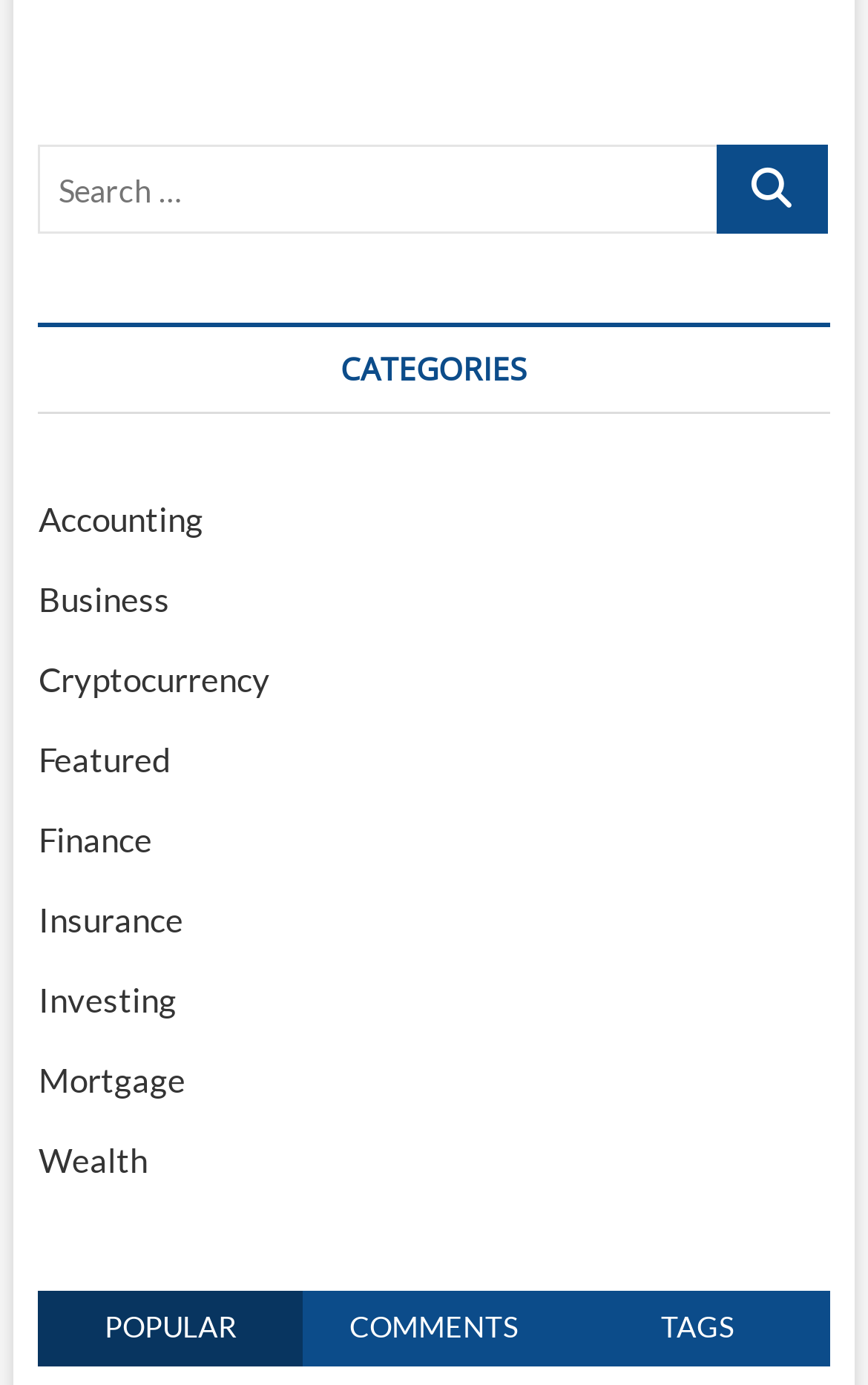Identify the bounding box coordinates for the element you need to click to achieve the following task: "sort by popular". Provide the bounding box coordinates as four float numbers between 0 and 1, in the form [left, top, right, bottom].

[0.044, 0.932, 0.348, 0.986]